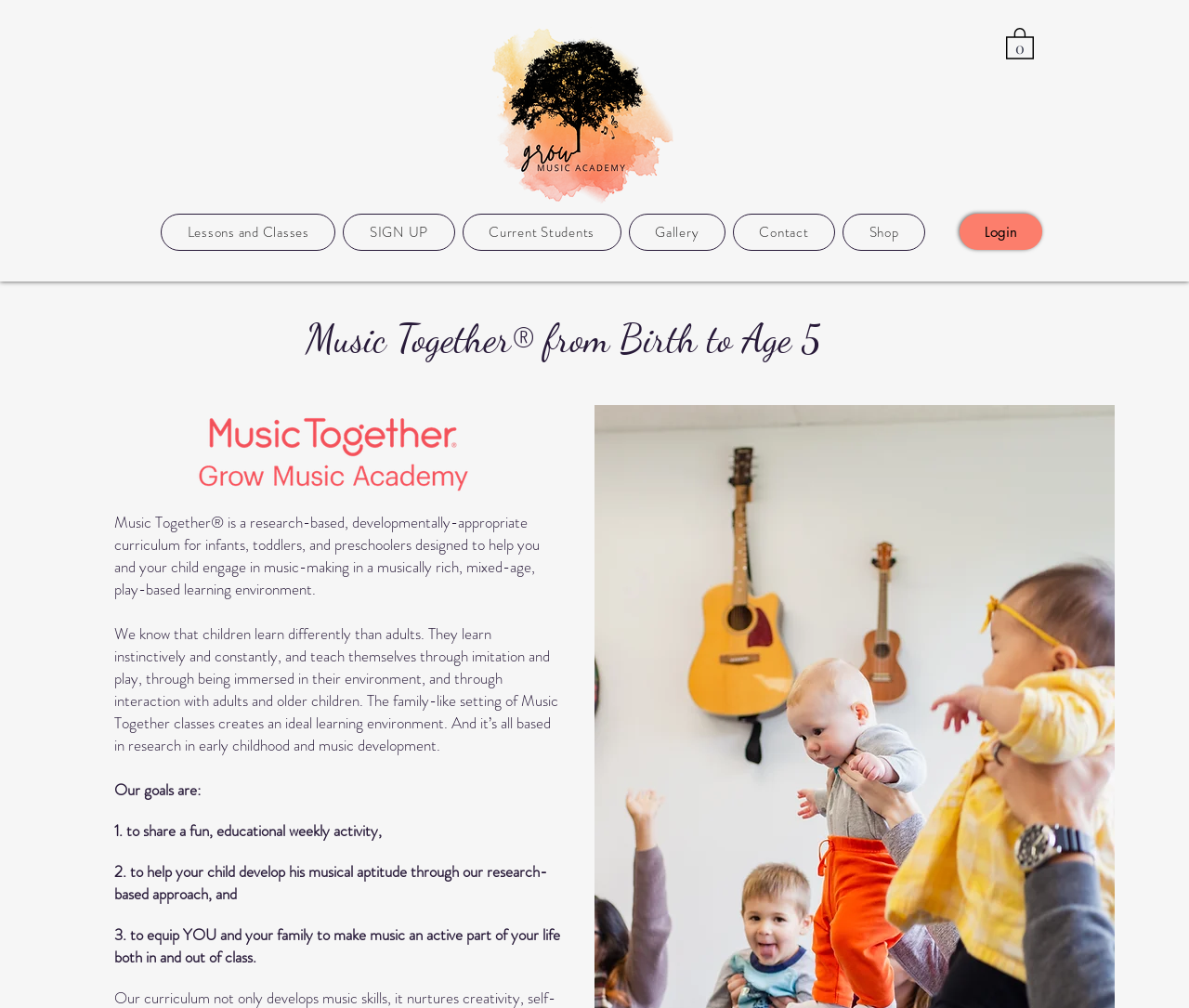What is the ideal learning environment for the music program?
Use the image to answer the question with a single word or phrase.

Family-like setting